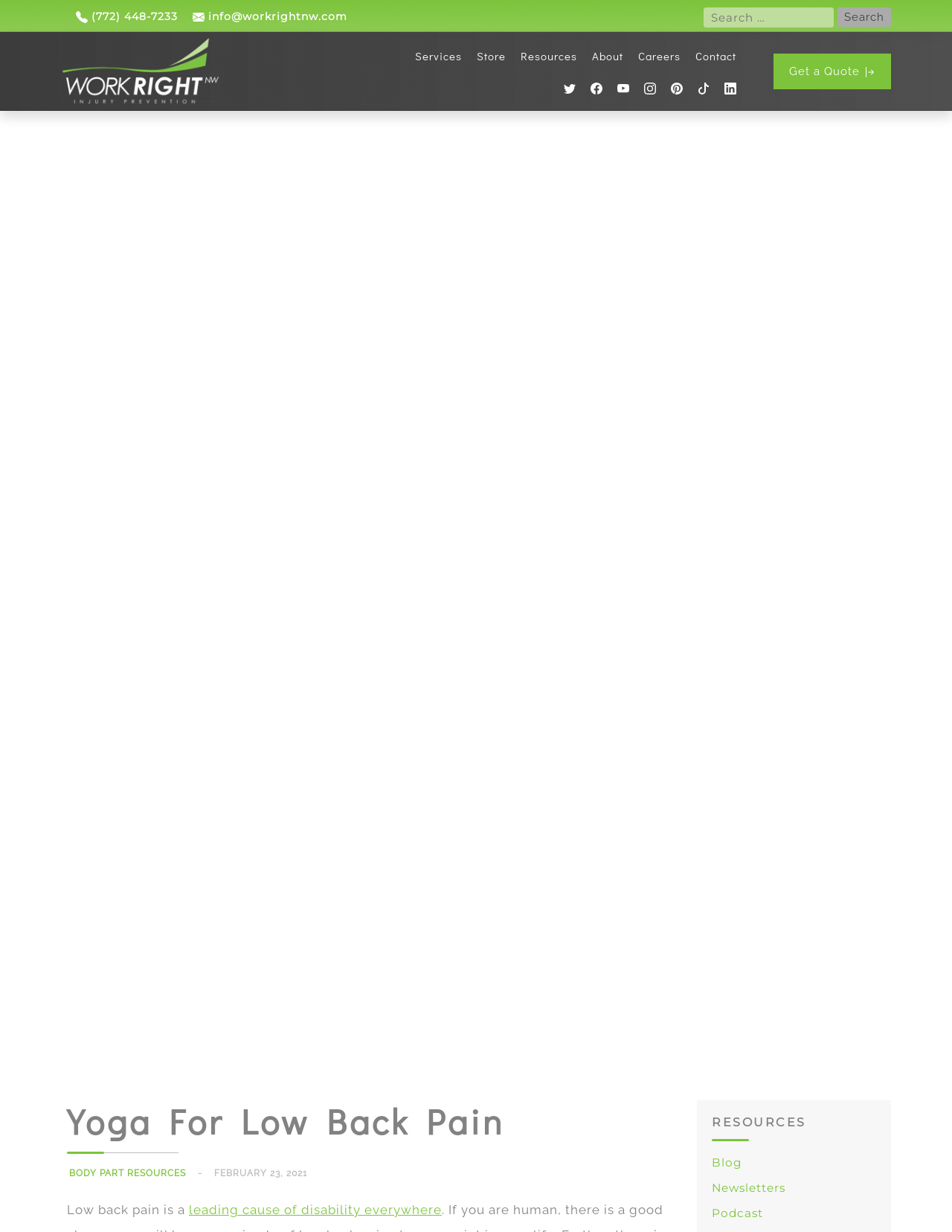Determine the coordinates of the bounding box that should be clicked to complete the instruction: "Get a quote". The coordinates should be represented by four float numbers between 0 and 1: [left, top, right, bottom].

[0.812, 0.043, 0.936, 0.073]